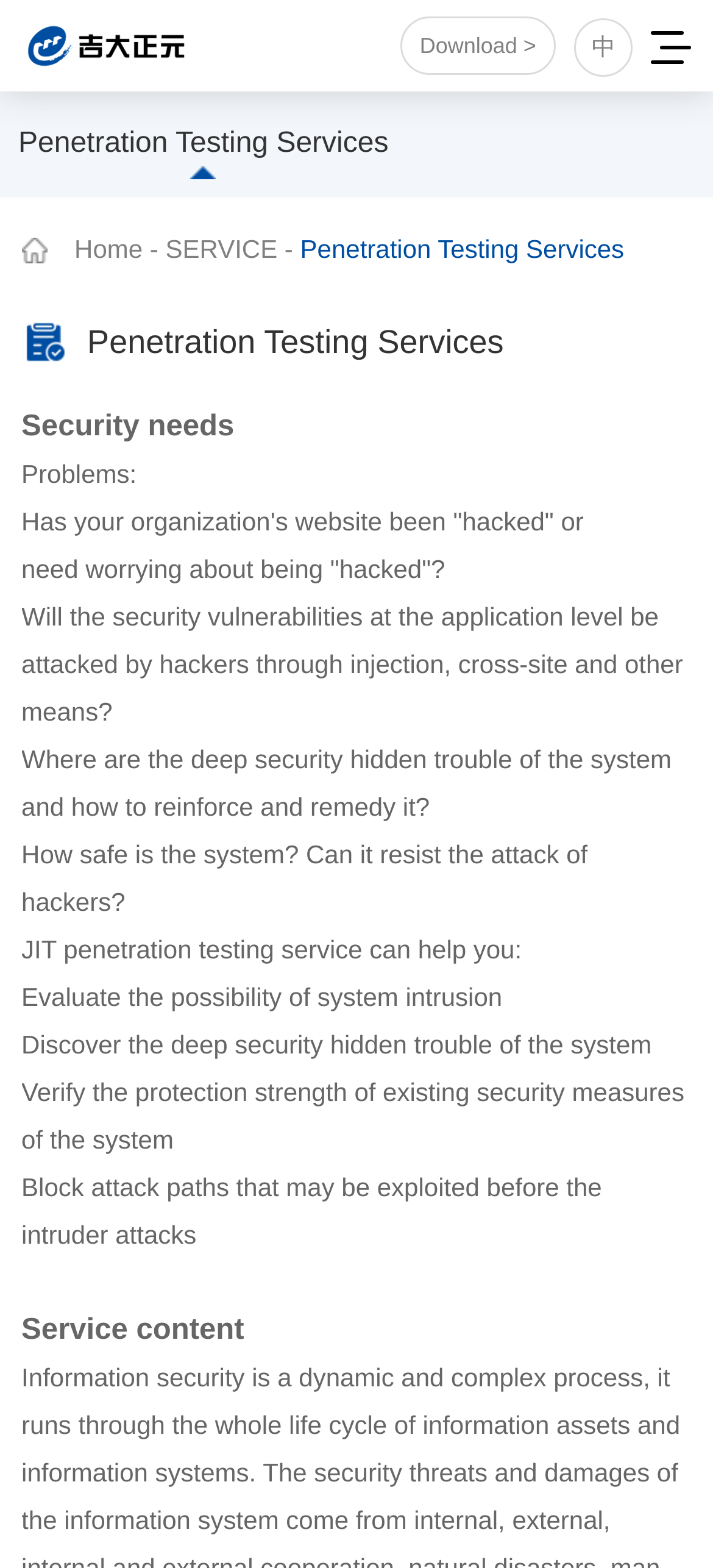What does JIT penetration testing service help with?
Based on the image, answer the question with as much detail as possible.

According to the webpage, JIT penetration testing service helps with evaluating the possibility of system intrusion, discovering deep security hidden troubles, verifying protection strength, and blocking attack paths.